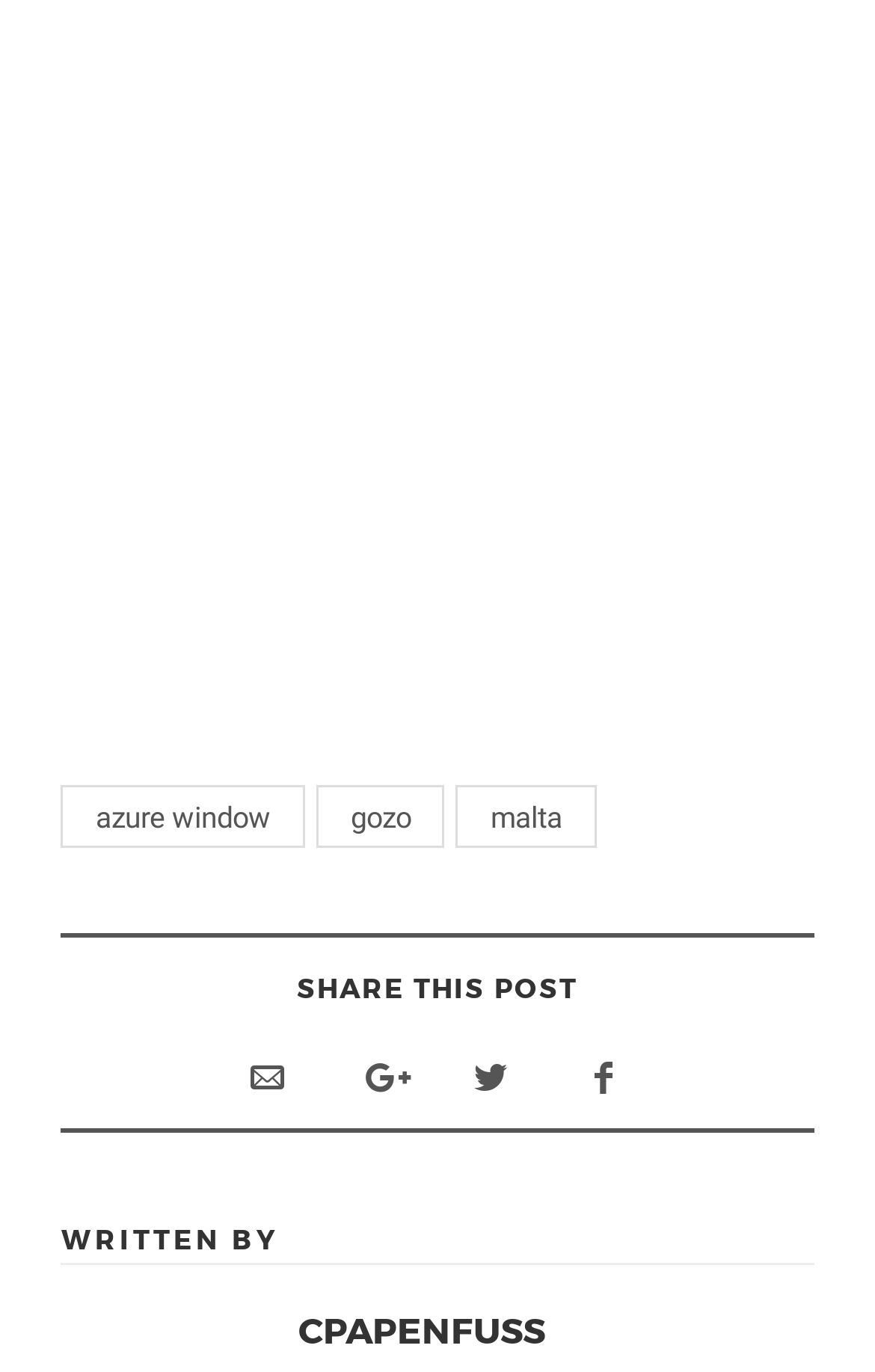Find the UI element described as: "title="Share this post on Google+"" and predict its bounding box coordinates. Ensure the coordinates are four float numbers between 0 and 1, [left, top, right, bottom].

[0.372, 0.749, 0.495, 0.822]